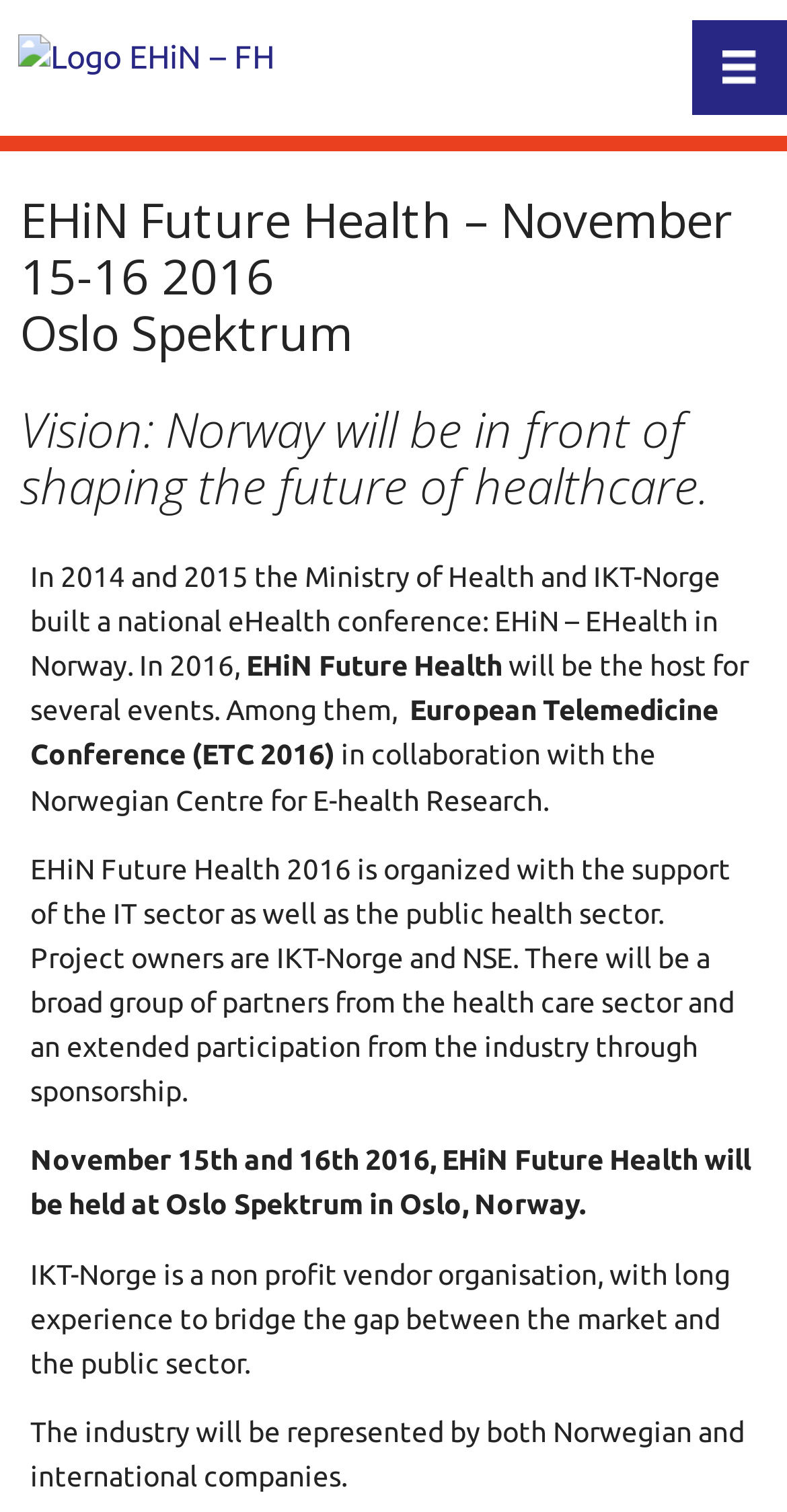Locate the UI element described by Toggle navigation and provide its bounding box coordinates. Use the format (top-left x, top-left y, bottom-right x, bottom-right y) with all values as floating point numbers between 0 and 1.

[0.879, 0.013, 1.0, 0.076]